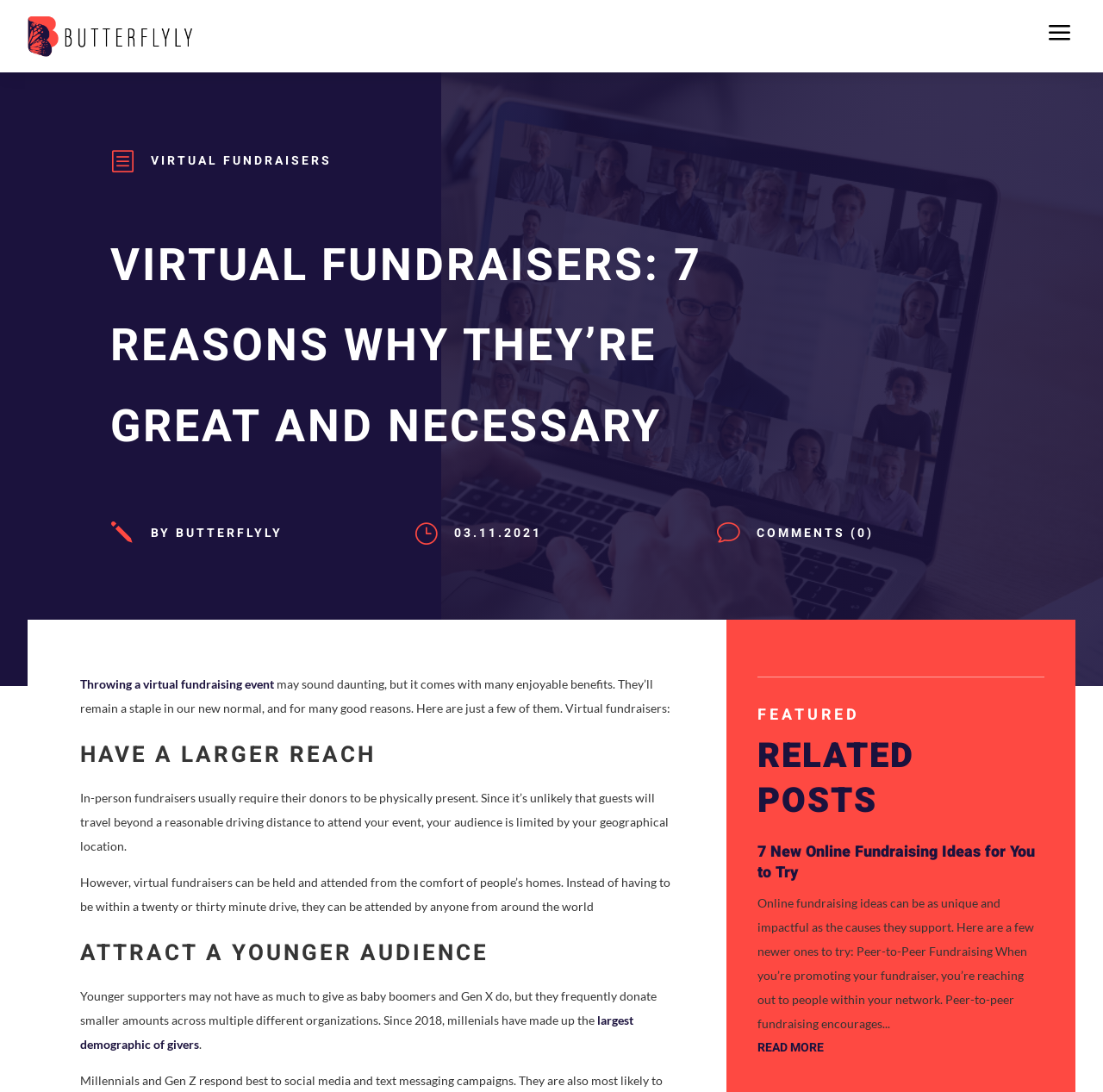Please identify and generate the text content of the webpage's main heading.

VIRTUAL FUNDRAISERS: 7 REASONS WHY THEY’RE GREAT AND NECESSARY